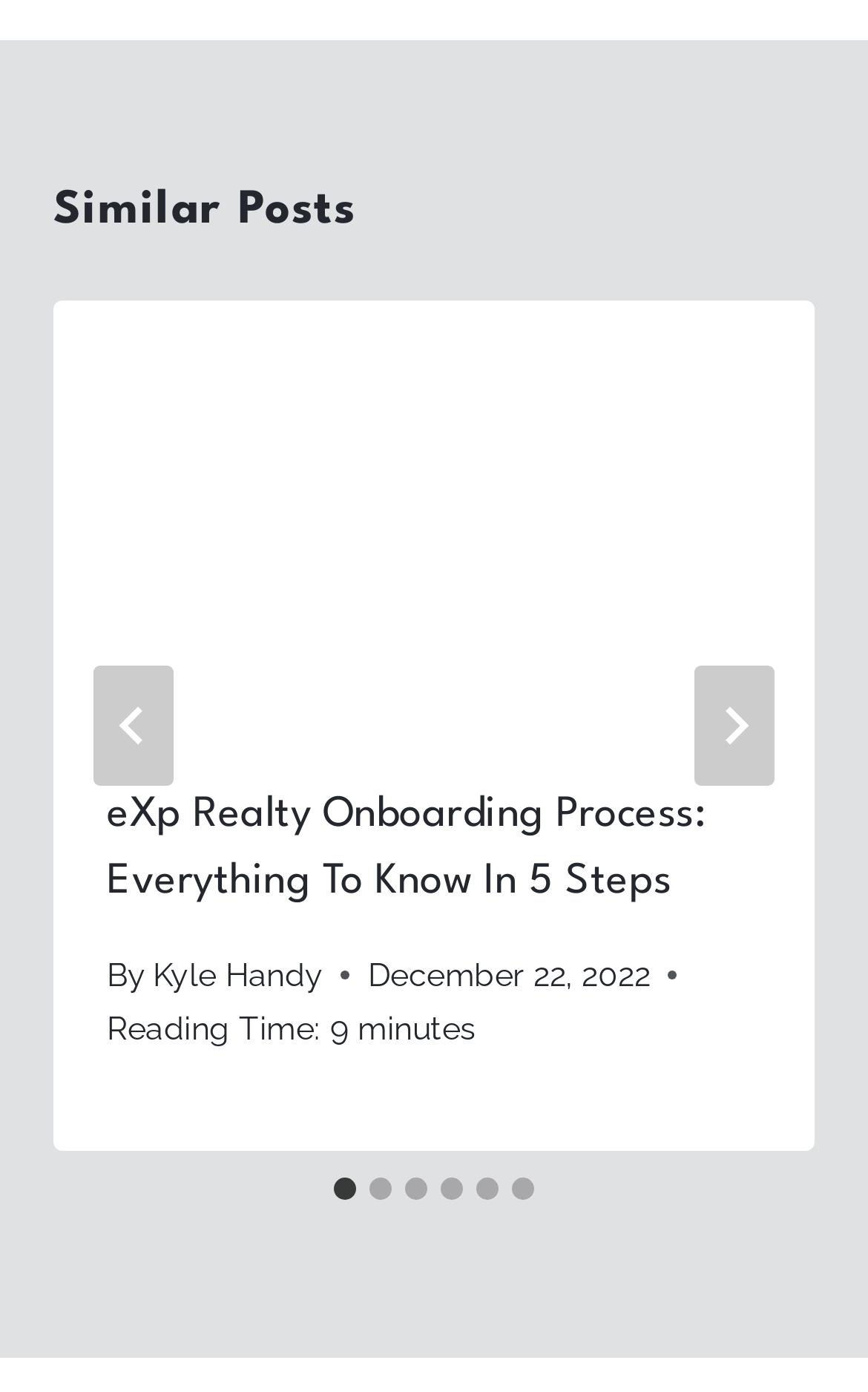Given the element description, predict the bounding box coordinates in the format (top-left x, top-left y, bottom-right x, bottom-right y). Make sure all values are between 0 and 1. Here is the element description: aria-label="Next"

[0.8, 0.478, 0.892, 0.564]